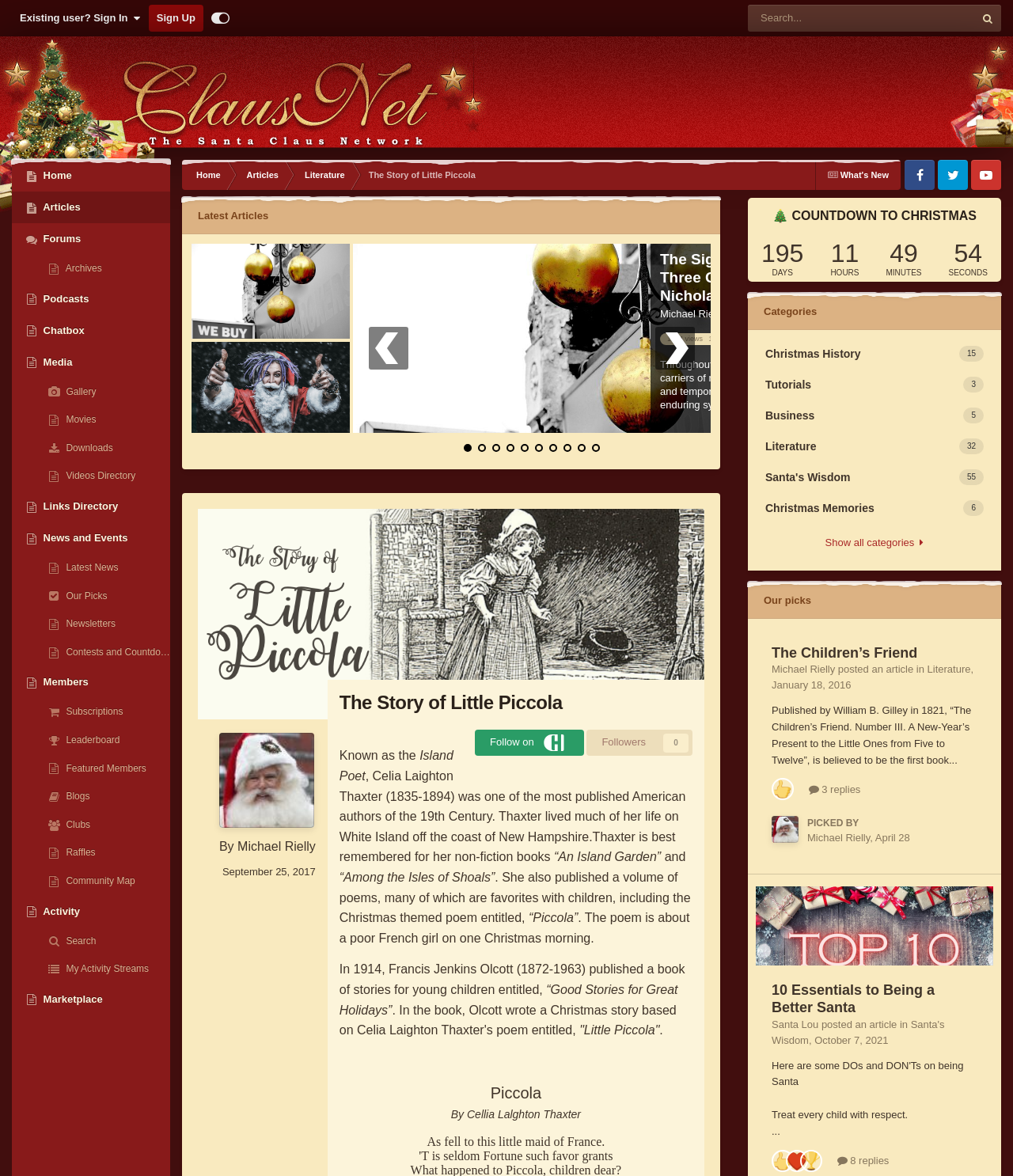Specify the bounding box coordinates of the region I need to click to perform the following instruction: "Contact us". The coordinates must be four float numbers in the range of 0 to 1, i.e., [left, top, right, bottom].

None